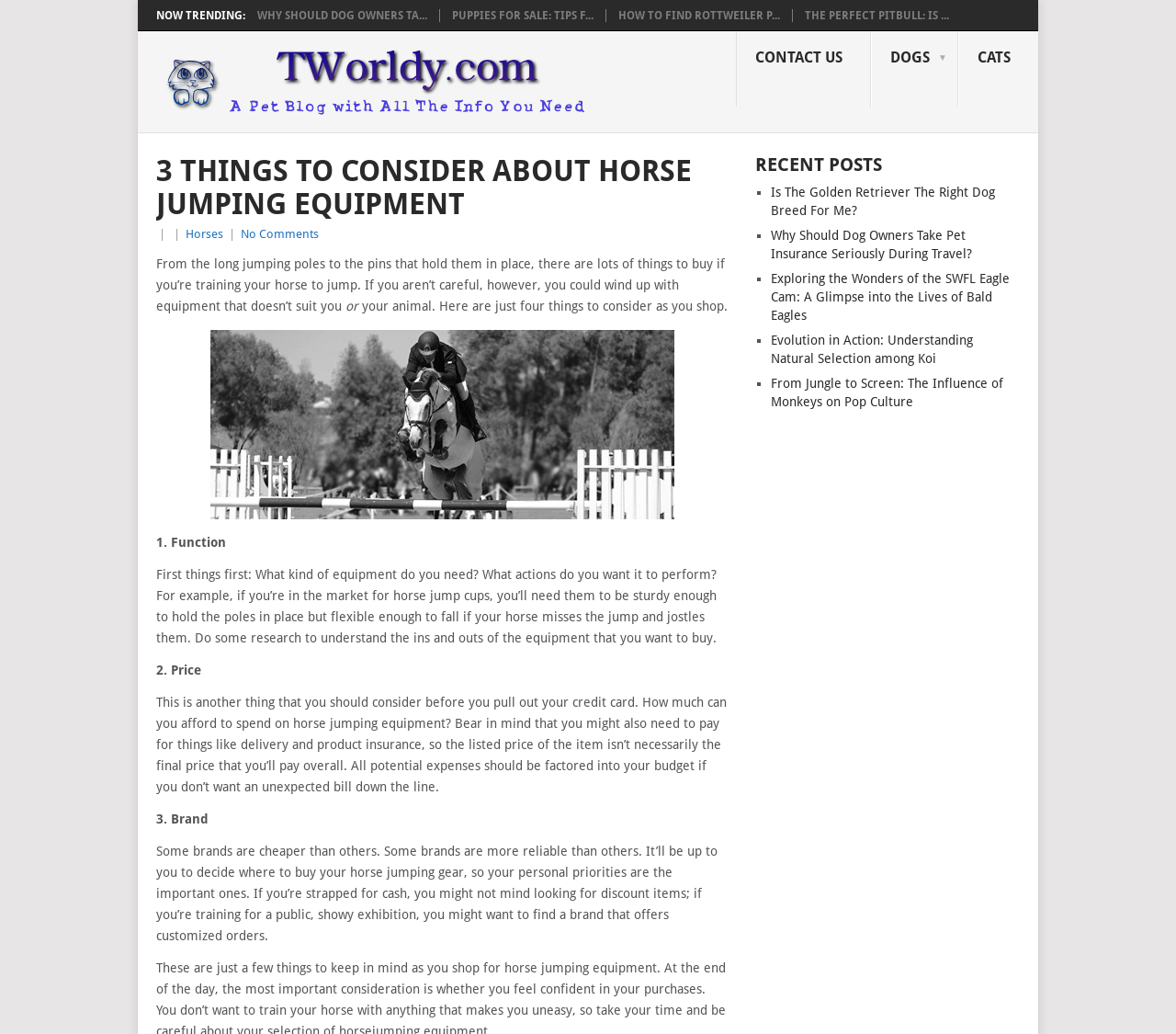What is the purpose of horse jump cups?
Refer to the image and answer the question using a single word or phrase.

To hold poles in place